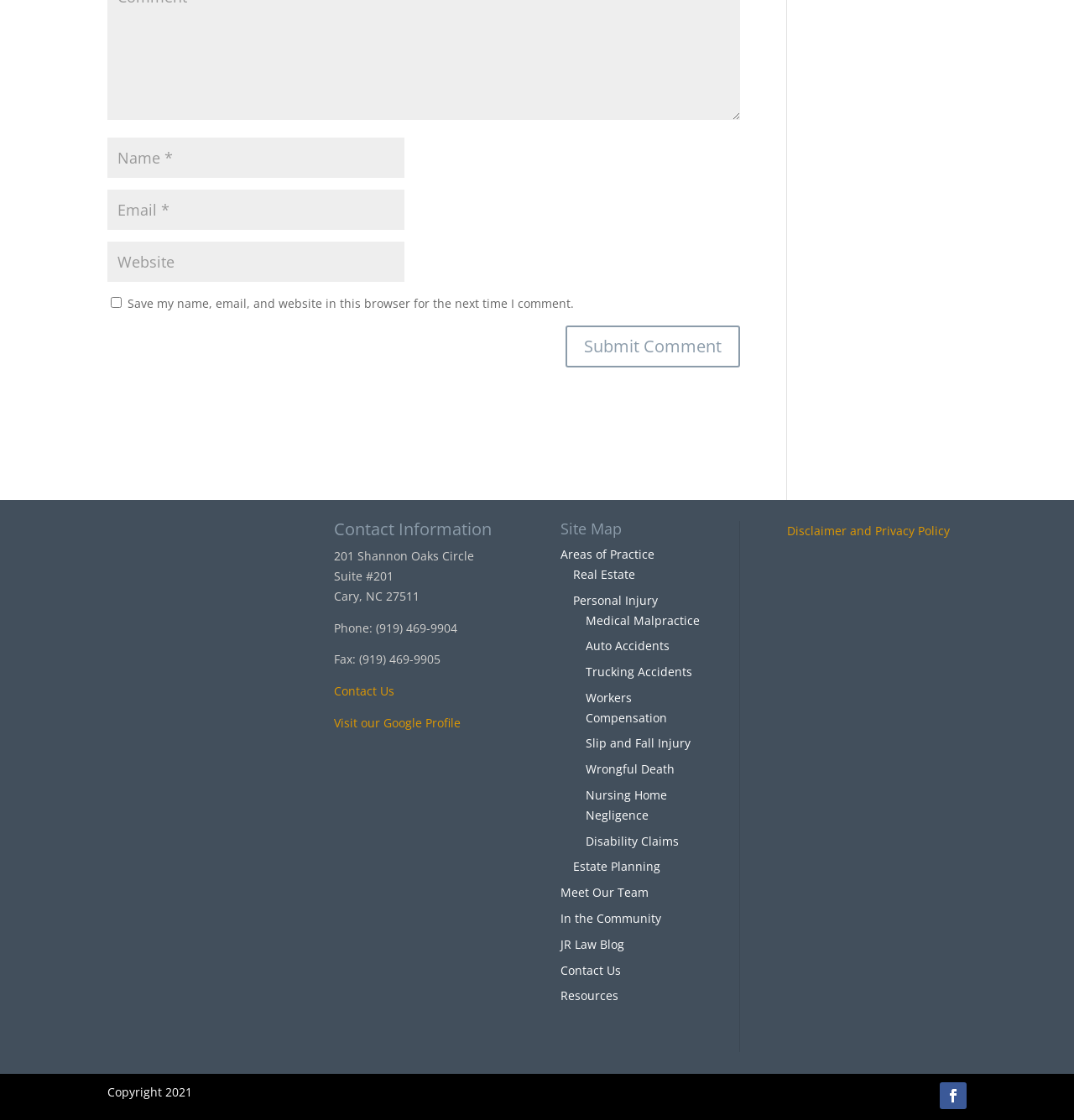Please identify the bounding box coordinates of the element's region that needs to be clicked to fulfill the following instruction: "Click on Areas of Practice". The bounding box coordinates should consist of four float numbers between 0 and 1, i.e., [left, top, right, bottom].

[0.522, 0.488, 0.609, 0.502]